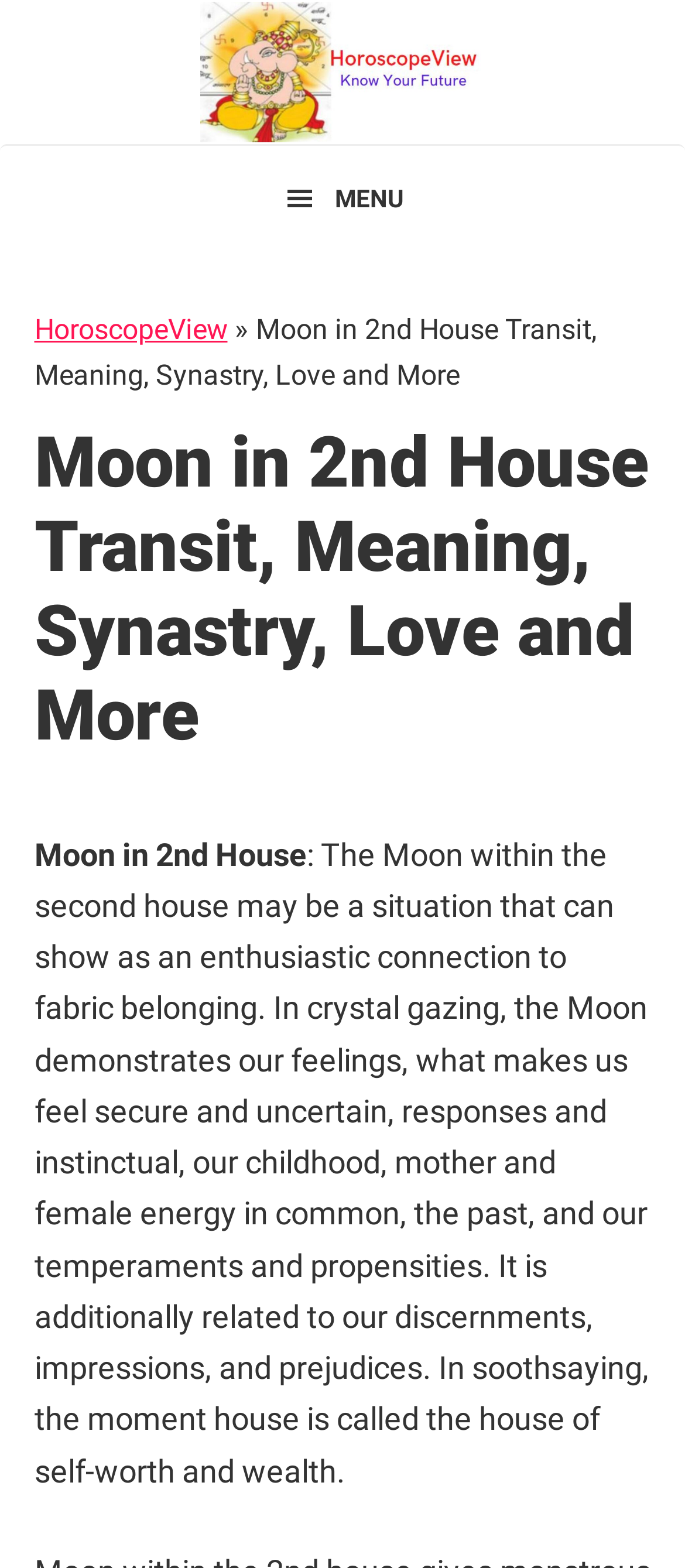Use a single word or phrase to answer the question:
What is the topic of the main content on the webpage?

Moon in 2nd House